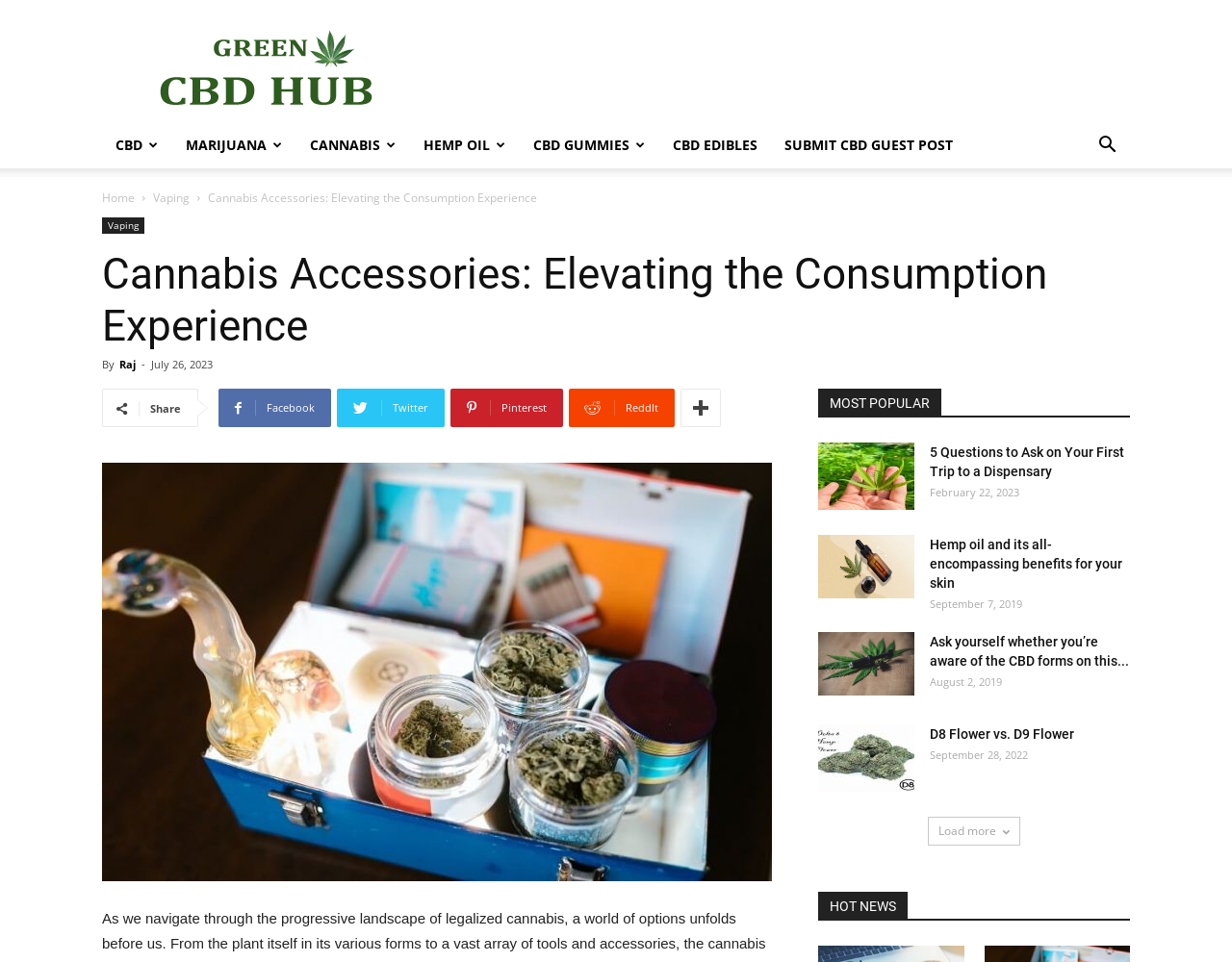Reply to the question below using a single word or brief phrase:
What is the purpose of the button with the '' icon?

Submit